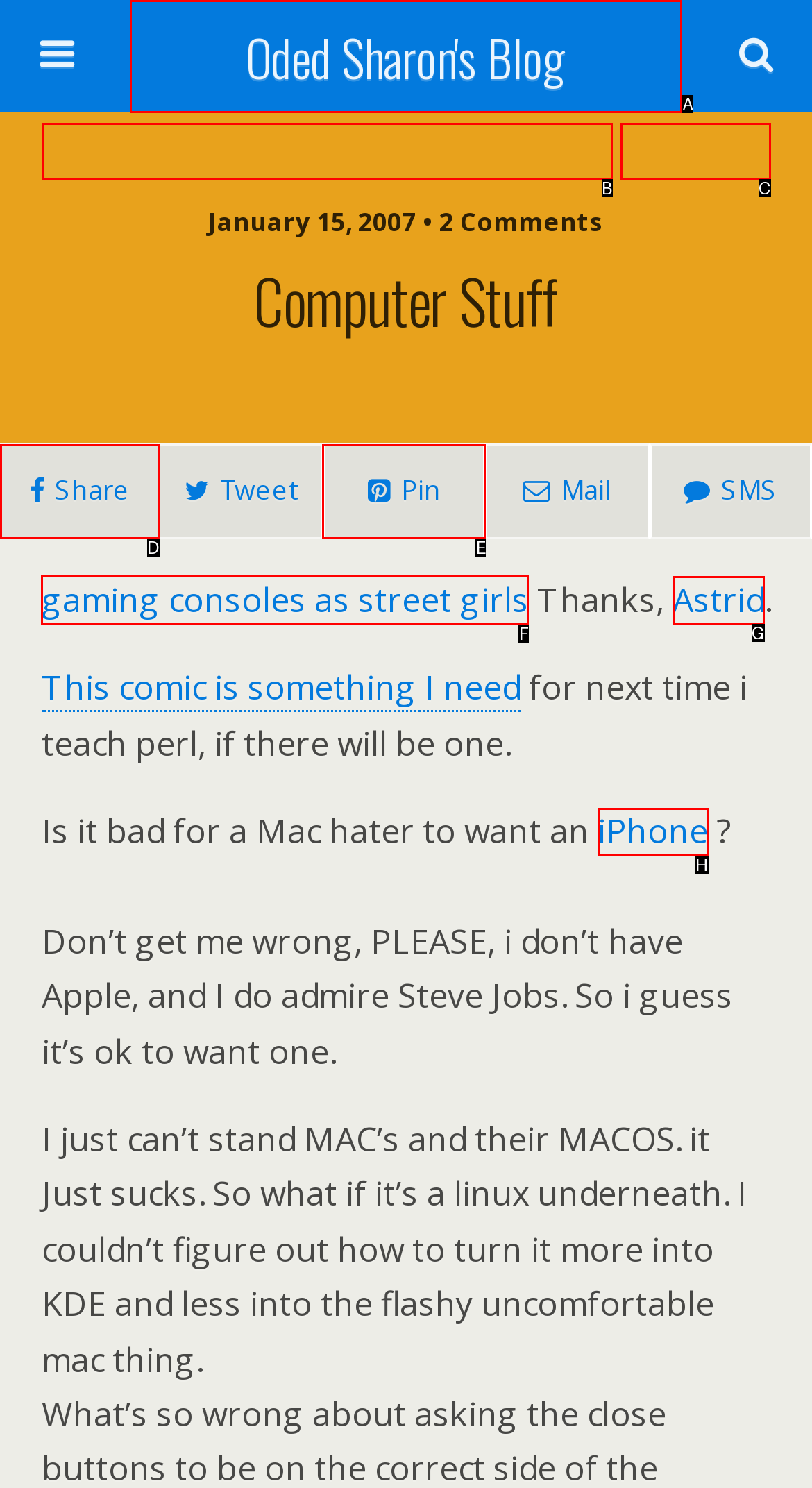Choose the UI element you need to click to carry out the task: Read the post about gaming consoles.
Respond with the corresponding option's letter.

F